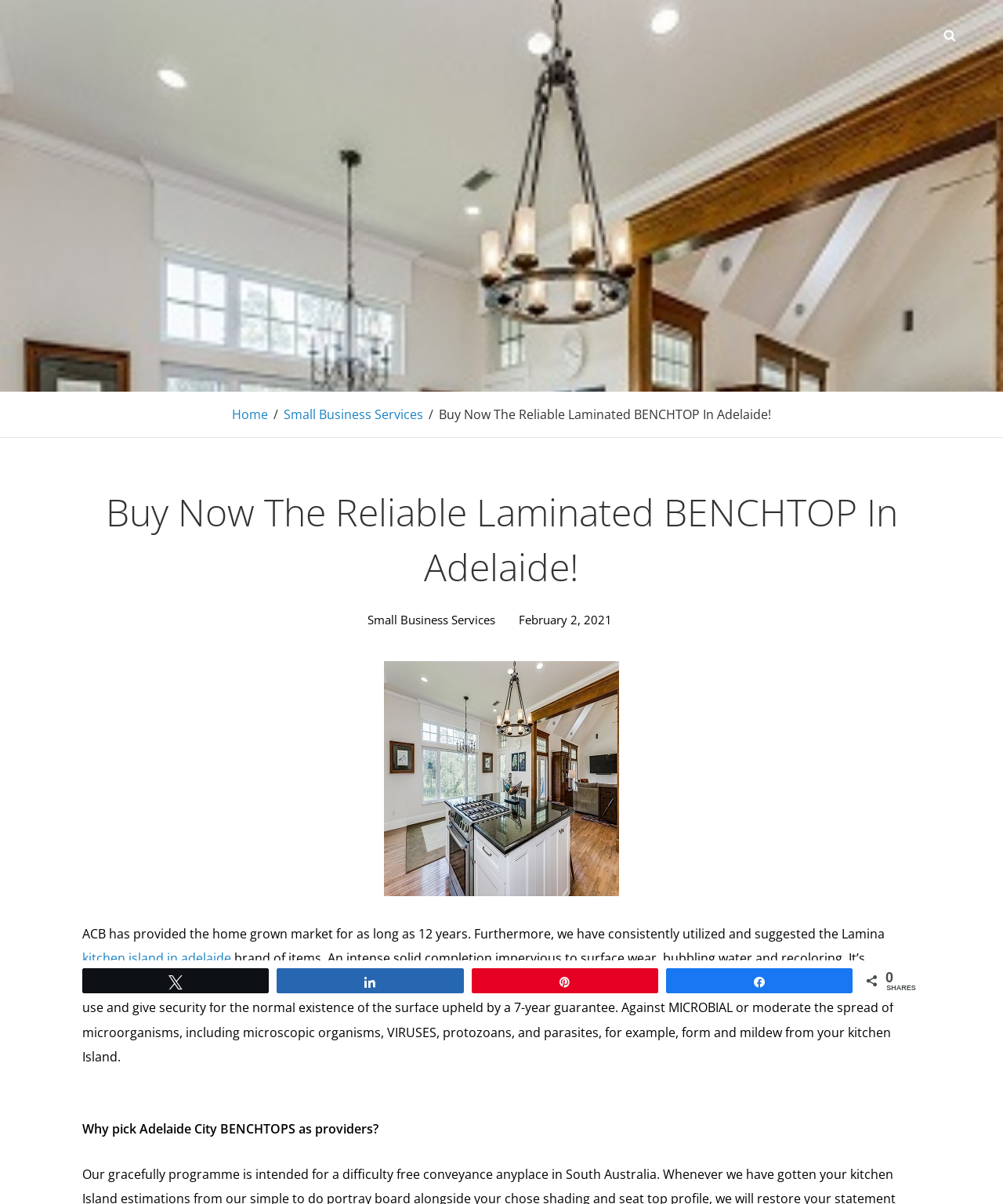Please provide a detailed answer to the question below based on the screenshot: 
What is the purpose of BENCHTOP surfaces?

The purpose of BENCHTOP surfaces can be inferred from the text 'It’s consoling to realize that BENCHTOP surfaces are ANTI-MICROBIAL ensured.' which indicates that the purpose of BENCHTOP surfaces is to provide anti-microbial properties.